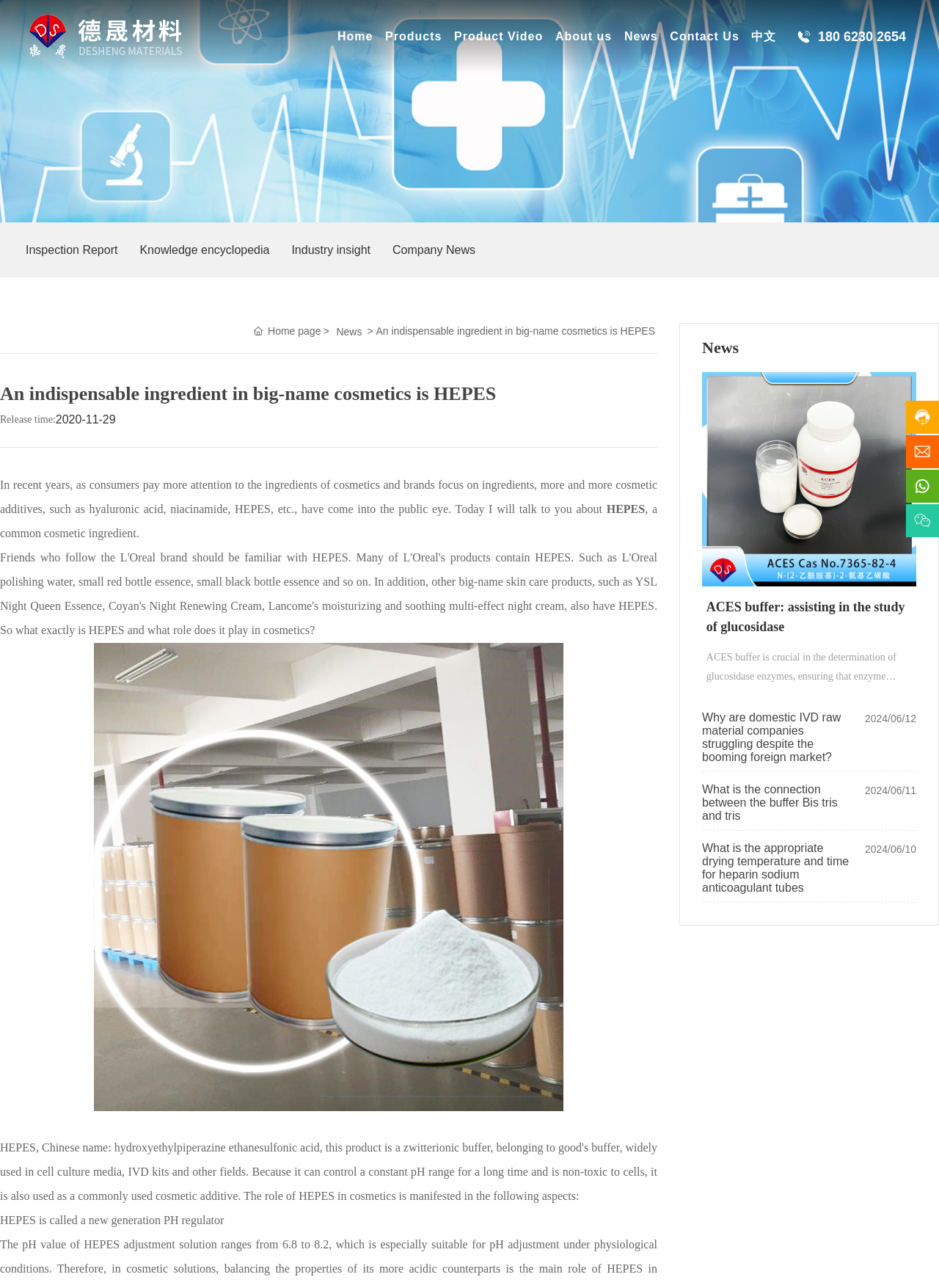Locate the bounding box coordinates of the element that needs to be clicked to carry out the instruction: "Read 'Company Profile'". The coordinates should be given as four float numbers ranging from 0 to 1, i.e., [left, top, right, bottom].

[0.596, 0.057, 0.688, 0.067]